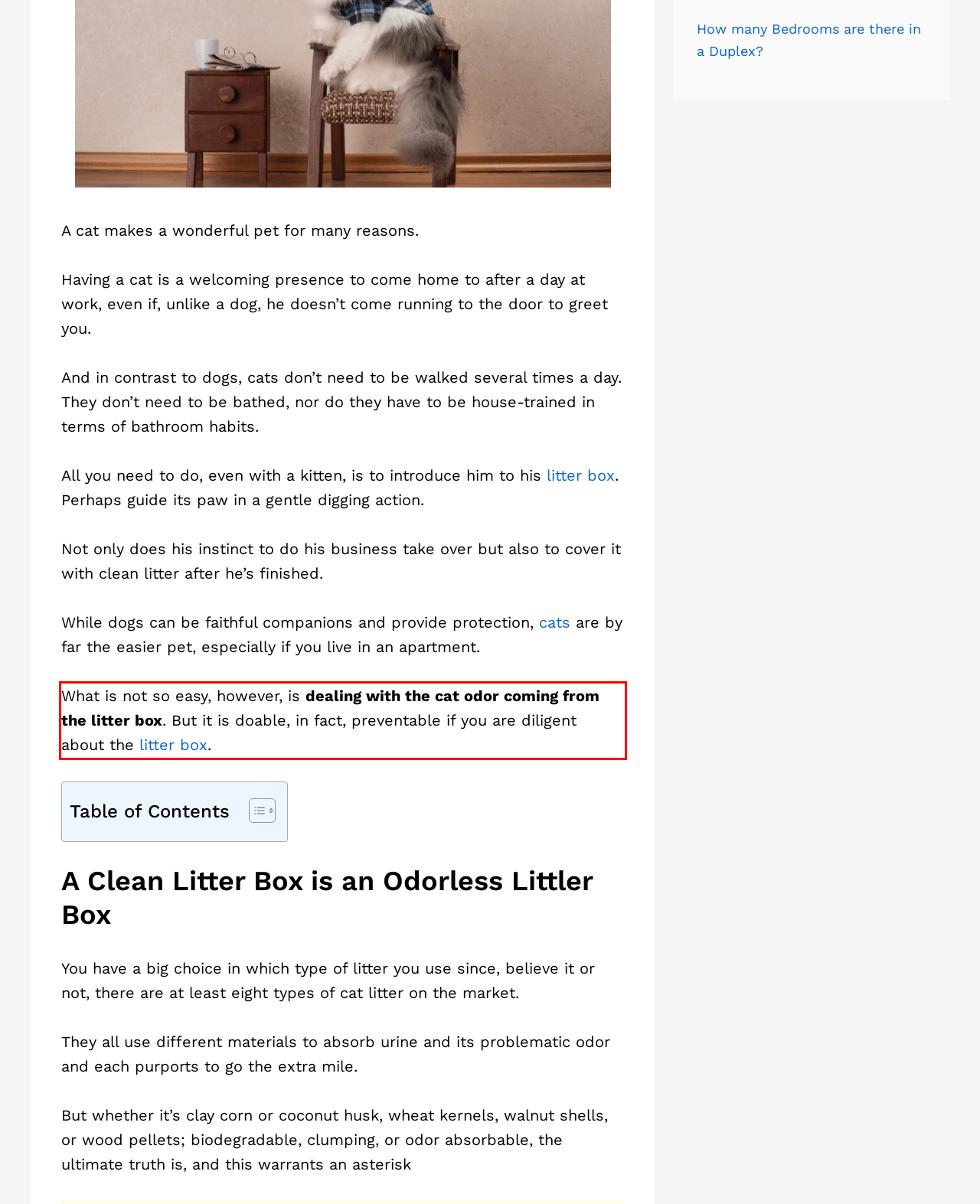Using the provided screenshot, read and generate the text content within the red-bordered area.

What is not so easy, however, is dealing with the cat odor coming from the litter box. But it is doable, in fact, preventable if you are diligent about the litter box.